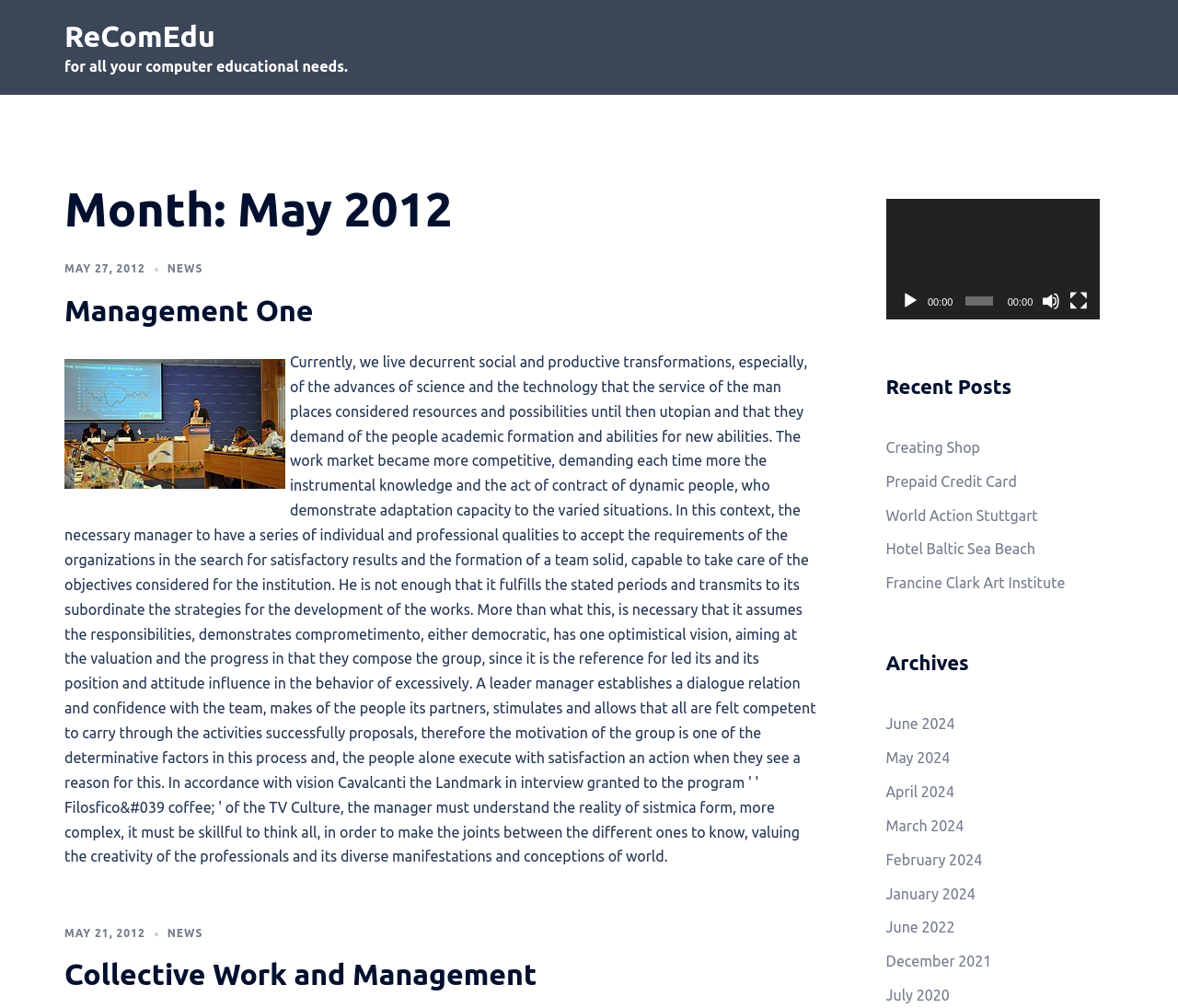Identify the bounding box coordinates of the region that should be clicked to execute the following instruction: "Play the video".

[0.764, 0.289, 0.78, 0.308]